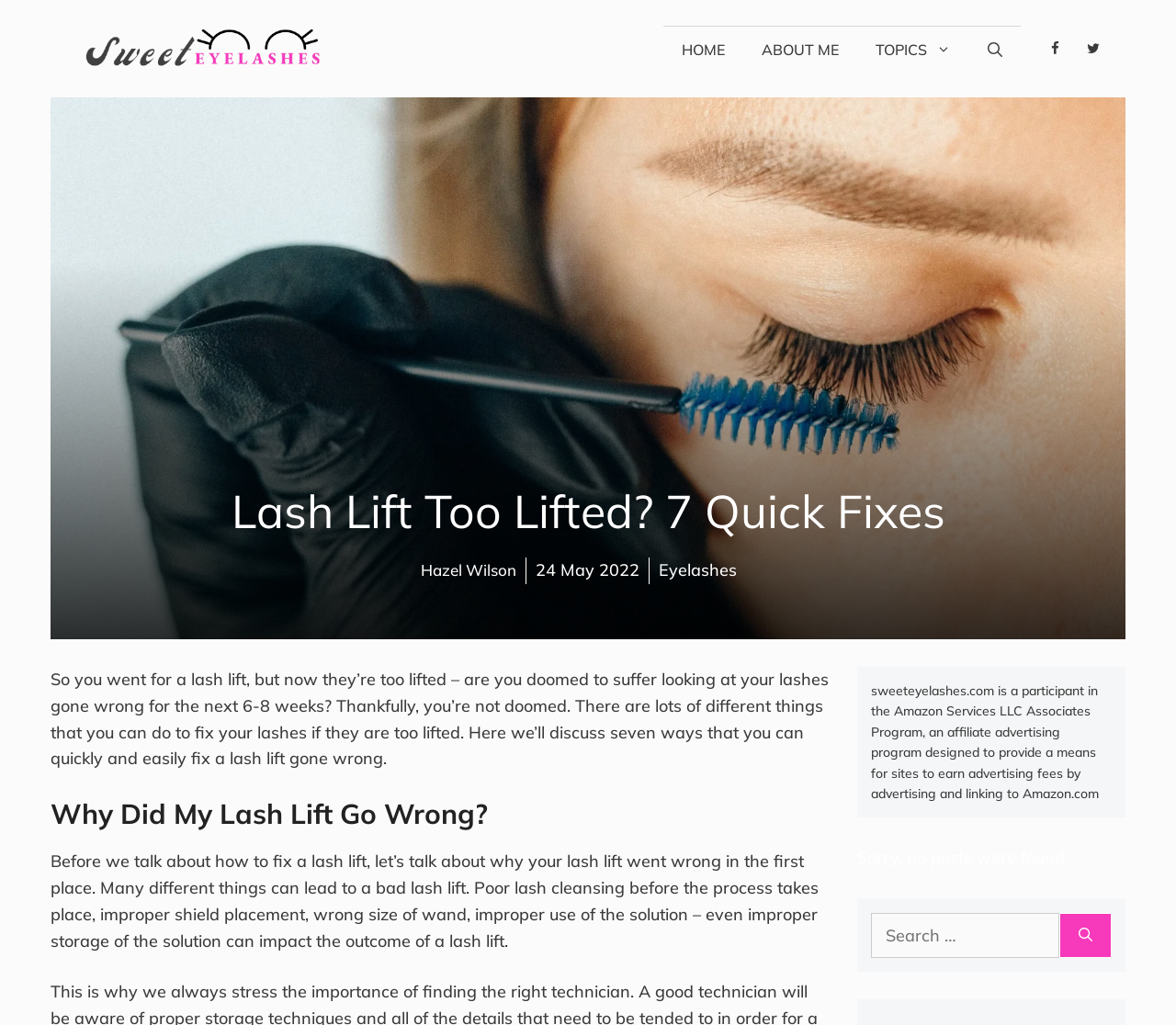Determine the bounding box coordinates for the area you should click to complete the following instruction: "Visit the Facebook page".

[0.884, 0.032, 0.91, 0.063]